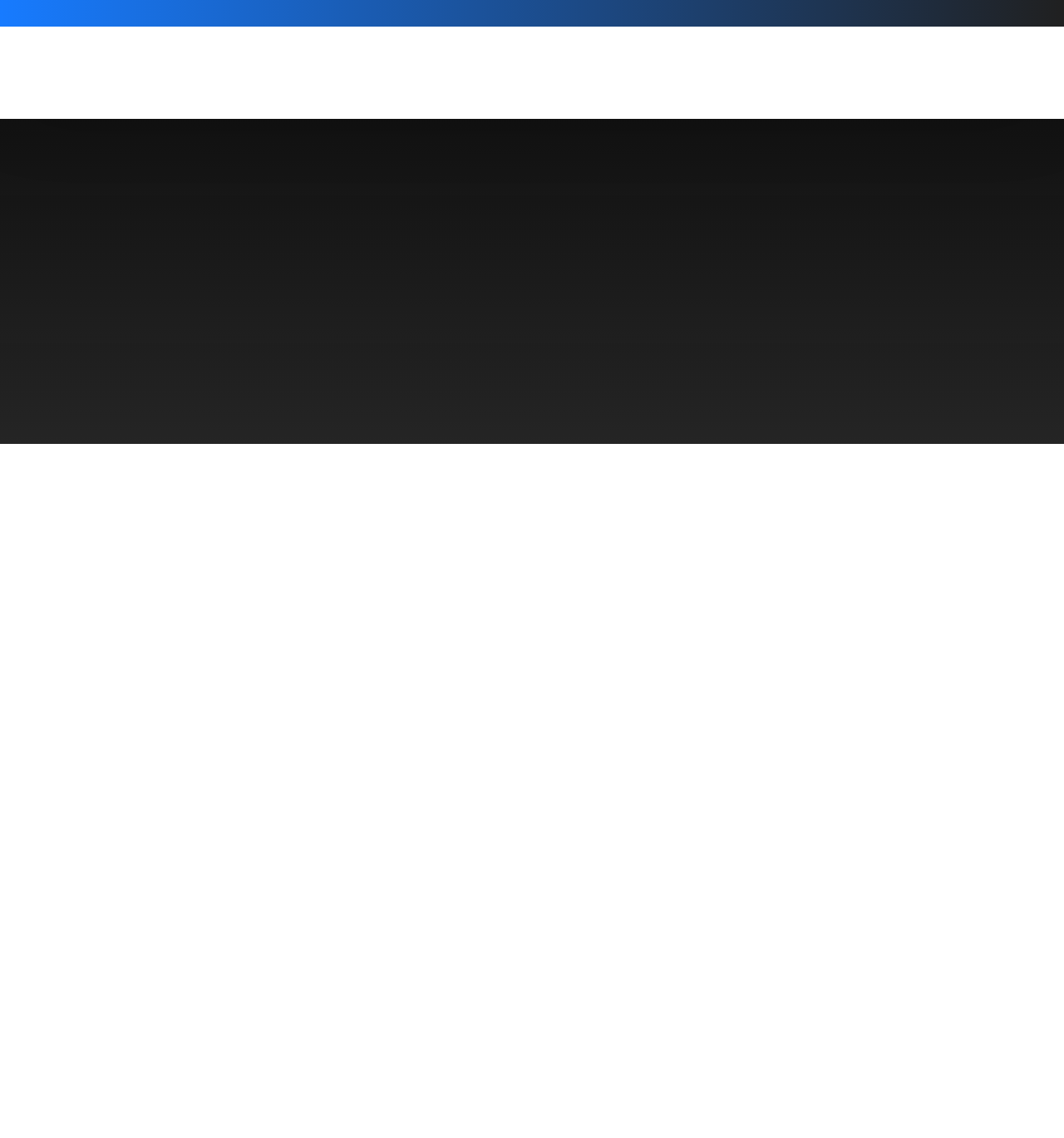What is the date of the blog post '7 Reasons Your Organization Needs a Cloud Management Platform'?
Could you please answer the question thoroughly and with as much detail as possible?

The webpage shows the date of the blog post '7 Reasons Your Organization Needs a Cloud Management Platform' as February 2, 2022, which is mentioned below the title of the post.